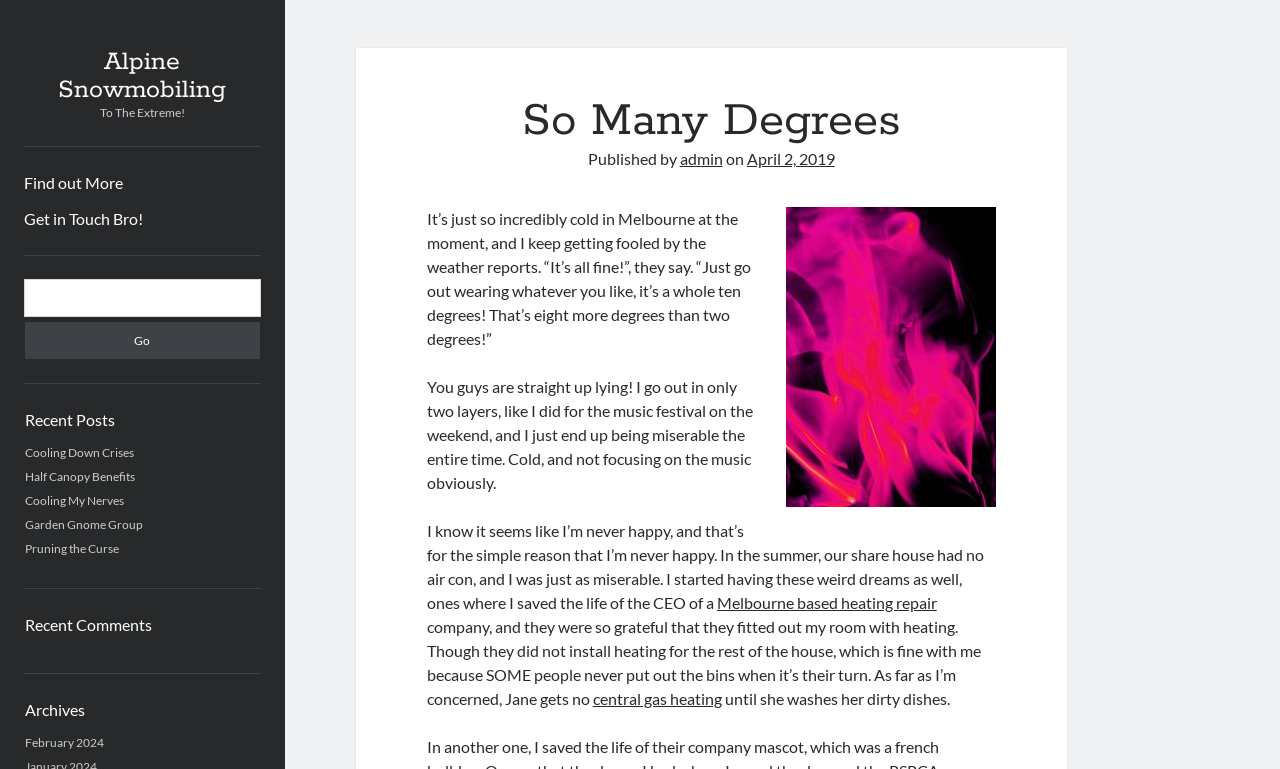Provide the bounding box coordinates of the HTML element described as: "Get in Touch Bro!". The bounding box coordinates should be four float numbers between 0 and 1, i.e., [left, top, right, bottom].

[0.019, 0.269, 0.111, 0.3]